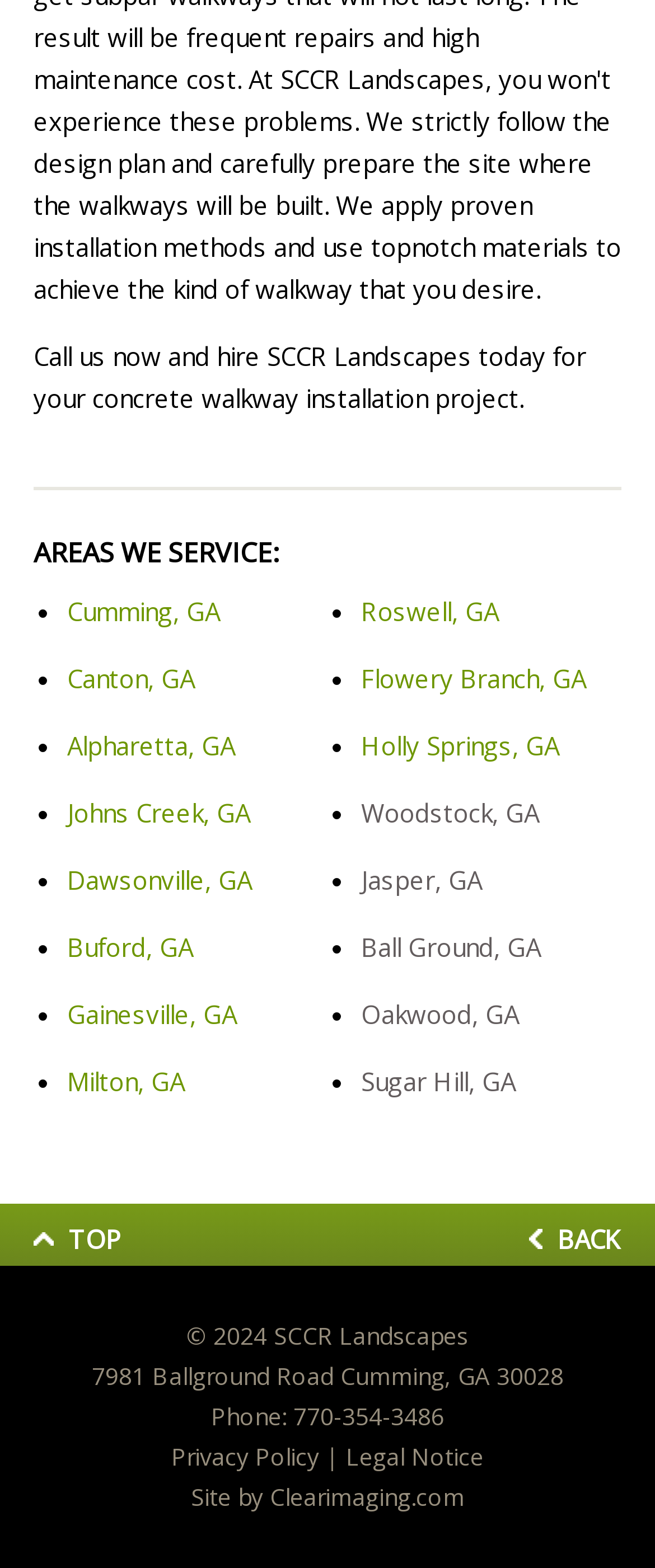Please give a short response to the question using one word or a phrase:
What is the company name?

SCCR Landscapes